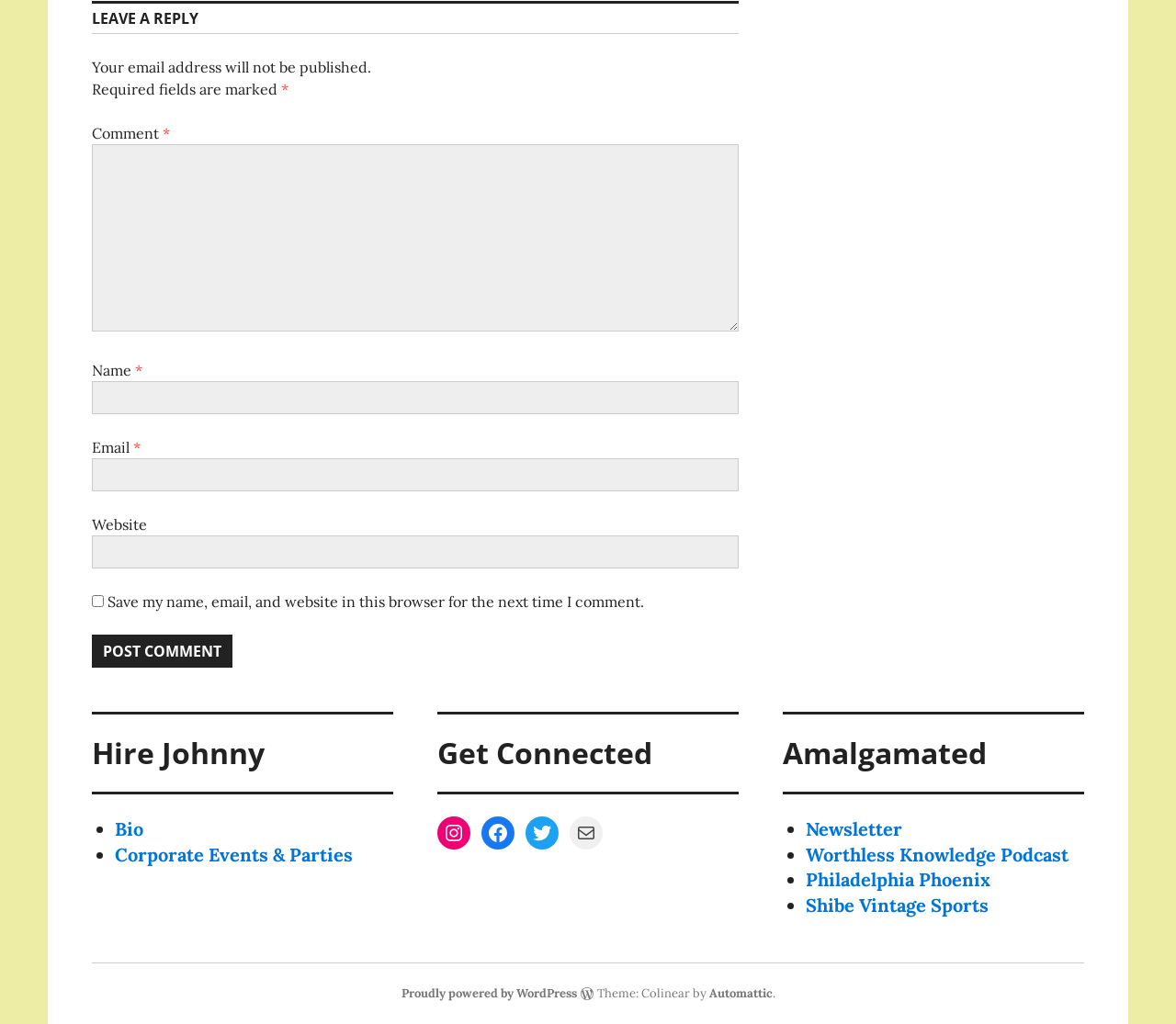What is the theme of the webpage?
Using the image as a reference, answer the question with a short word or phrase.

Colinear